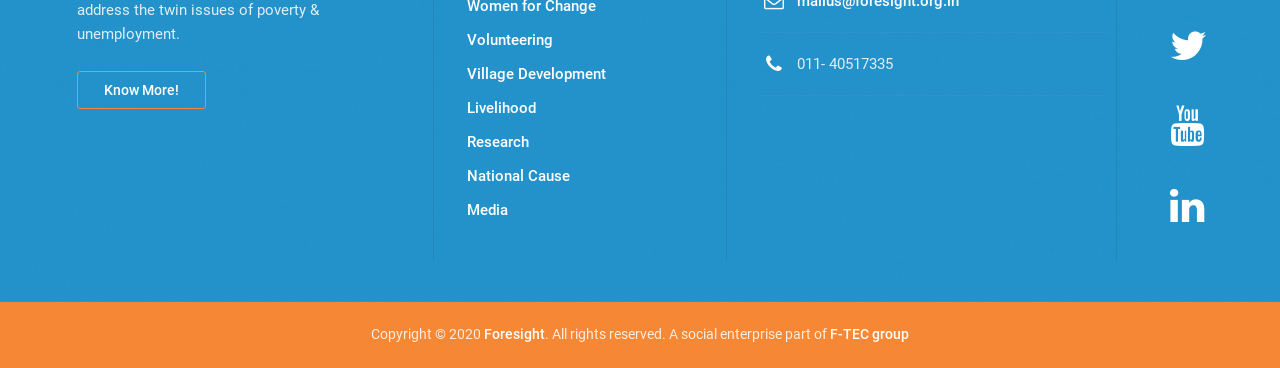What is the name of the social enterprise?
Please ensure your answer is as detailed and informative as possible.

I found the name of the social enterprise at the bottom of the webpage, which is 'F-TEC group', part of the copyright information.